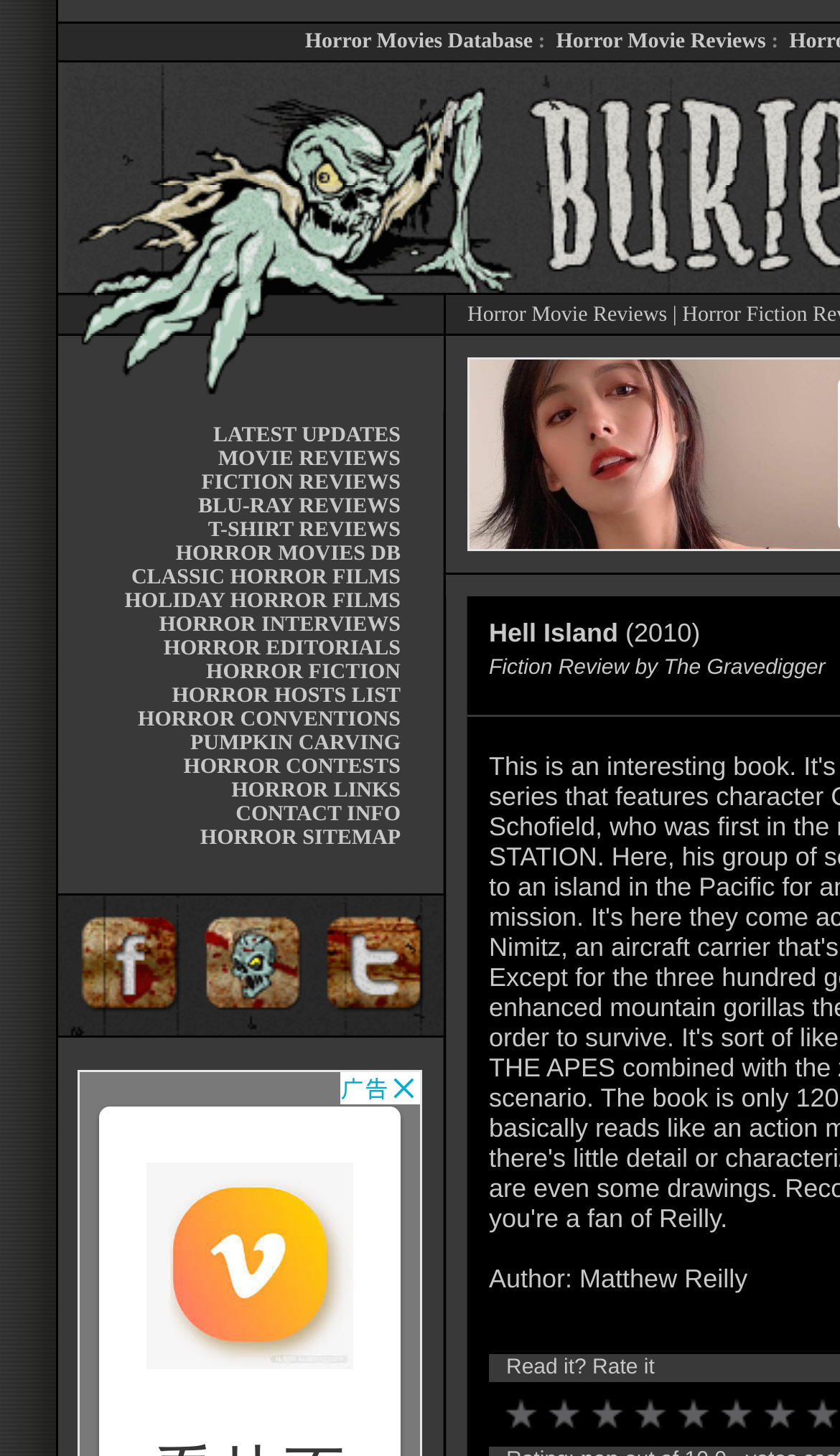Based on the visual content of the image, answer the question thoroughly: How many pages are there in the pagination?

I looked at the pagination section and counted the number of links, which are 7, so there are 7 pages.